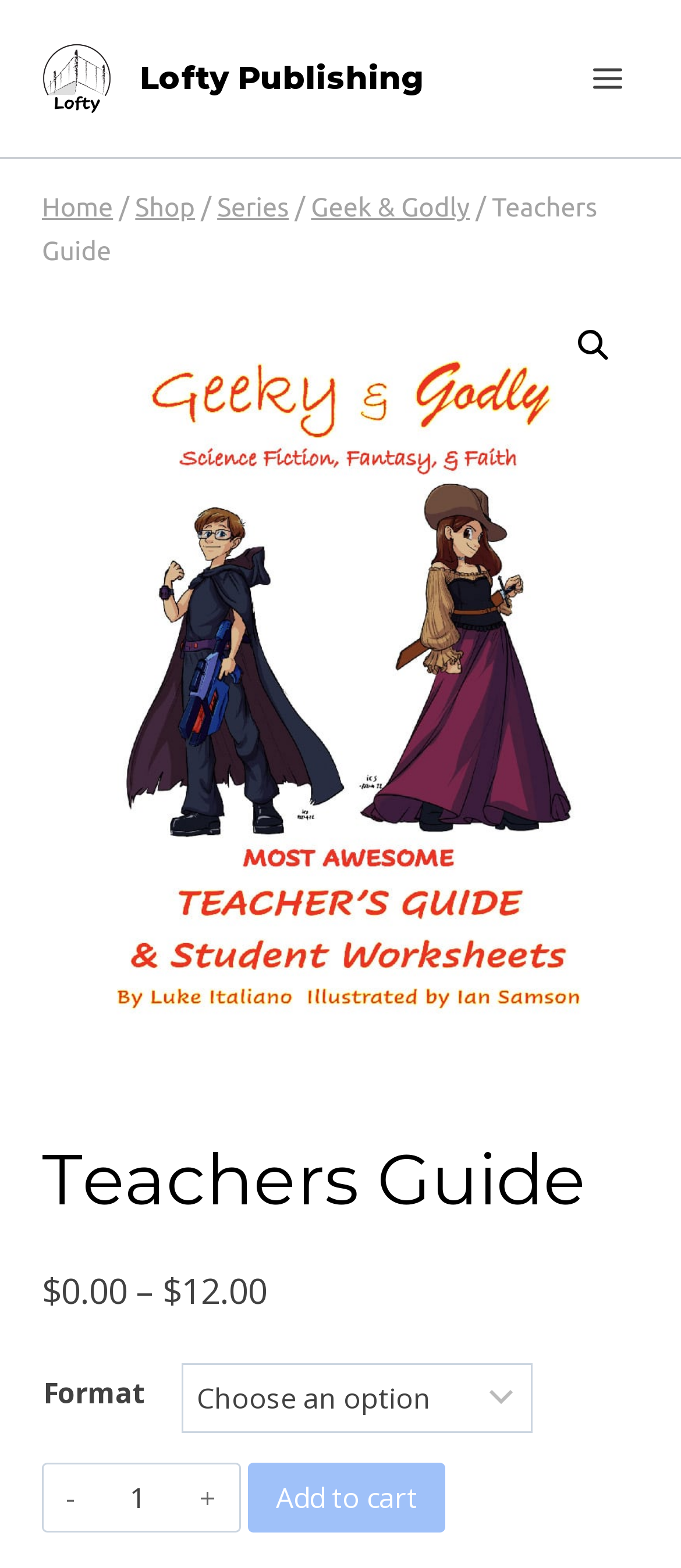Find the bounding box coordinates of the clickable area required to complete the following action: "Open the menu".

[0.844, 0.033, 0.938, 0.067]